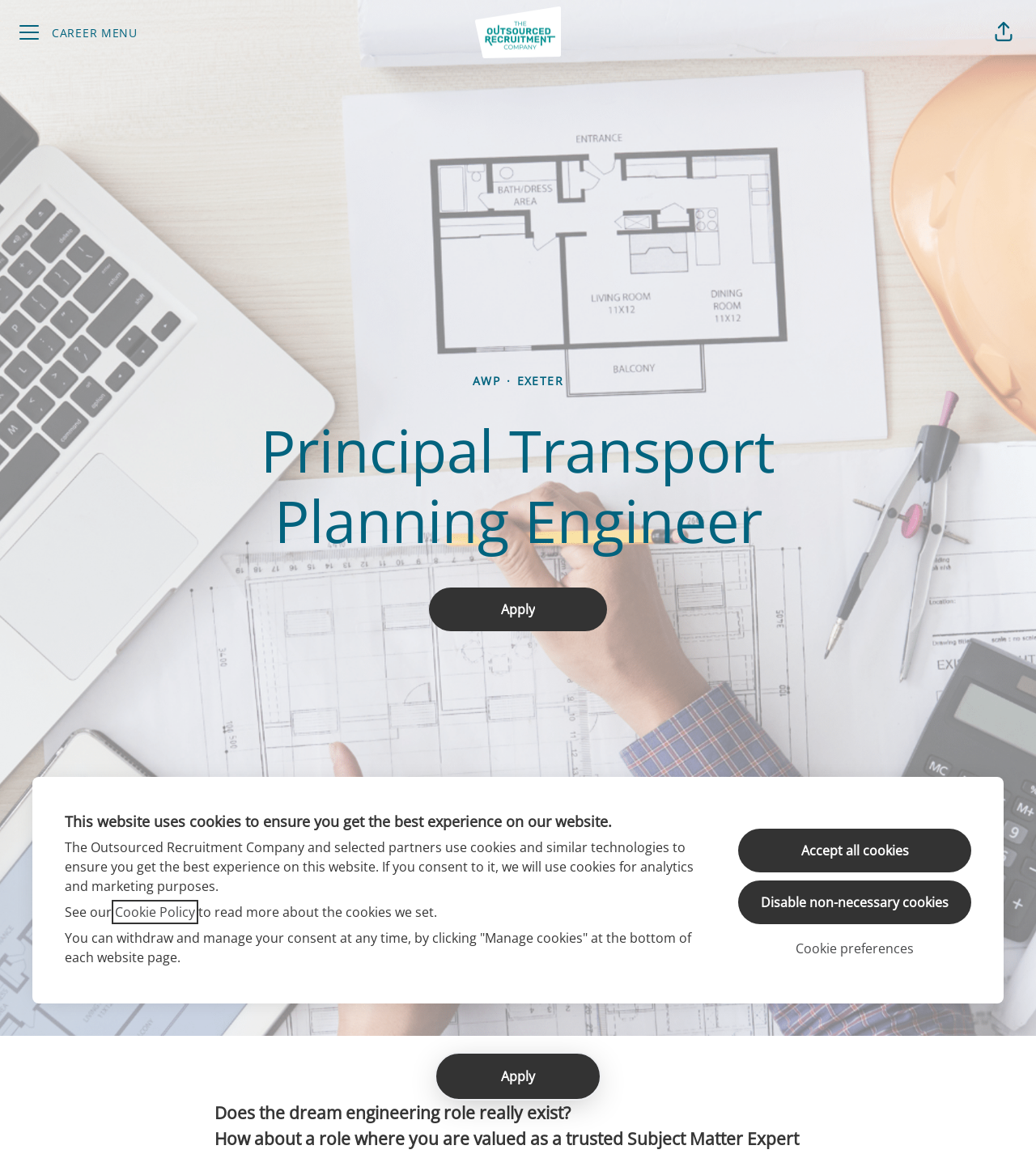Please find and generate the text of the main header of the webpage.

This website uses cookies to ensure you get the best experience on our website.